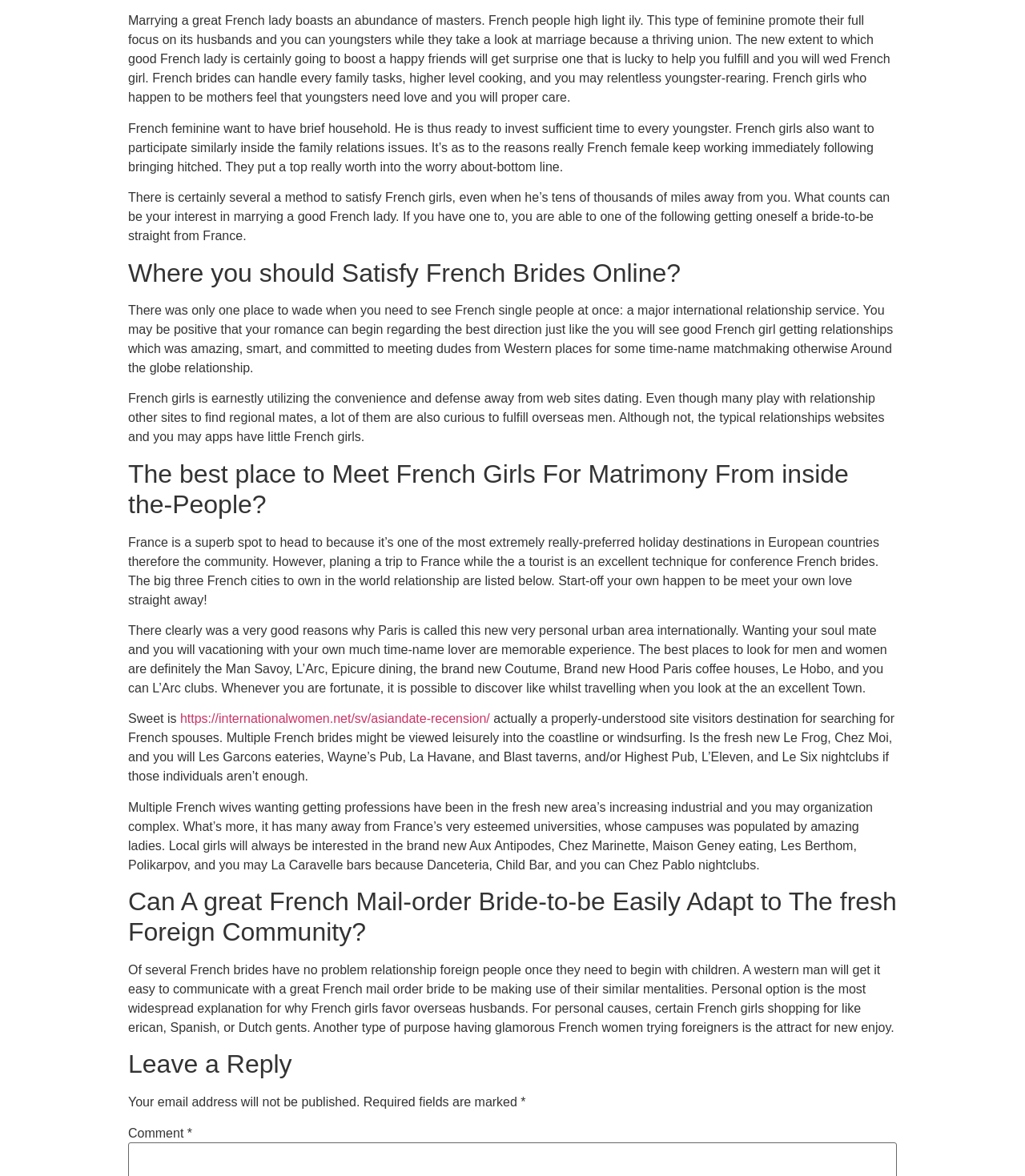Write a detailed summary of the webpage.

This webpage appears to be a blog post or article about marrying French women and finding French brides. The page is divided into several sections, each with a heading and descriptive text.

At the top of the page, there is a brief introduction to the benefits of marrying a French woman, highlighting their strong family values and domestic skills. Below this, there are several paragraphs of text discussing the characteristics of French women, including their desire for a small family and their willingness to participate equally in family decisions.

The next section is headed "Where to Meet French Brides Online?" and discusses the benefits of using international dating services to find a French bride. This is followed by a section on "The Best Place to Meet French Girls for Marriage In-Person?" which recommends visiting France, particularly Paris, Nice, and Lyon, to meet potential partners.

The page also includes several links to other websites, including a review of a dating site and a link to a page about international women.

In the lower half of the page, there are several more sections, including one on the adaptability of French mail-order brides to foreign cultures and a final section with a heading "Leave a Reply" and a comment form.

Throughout the page, the text is arranged in a clear and readable format, with headings and paragraphs of text separated by white space. There are no images on the page.